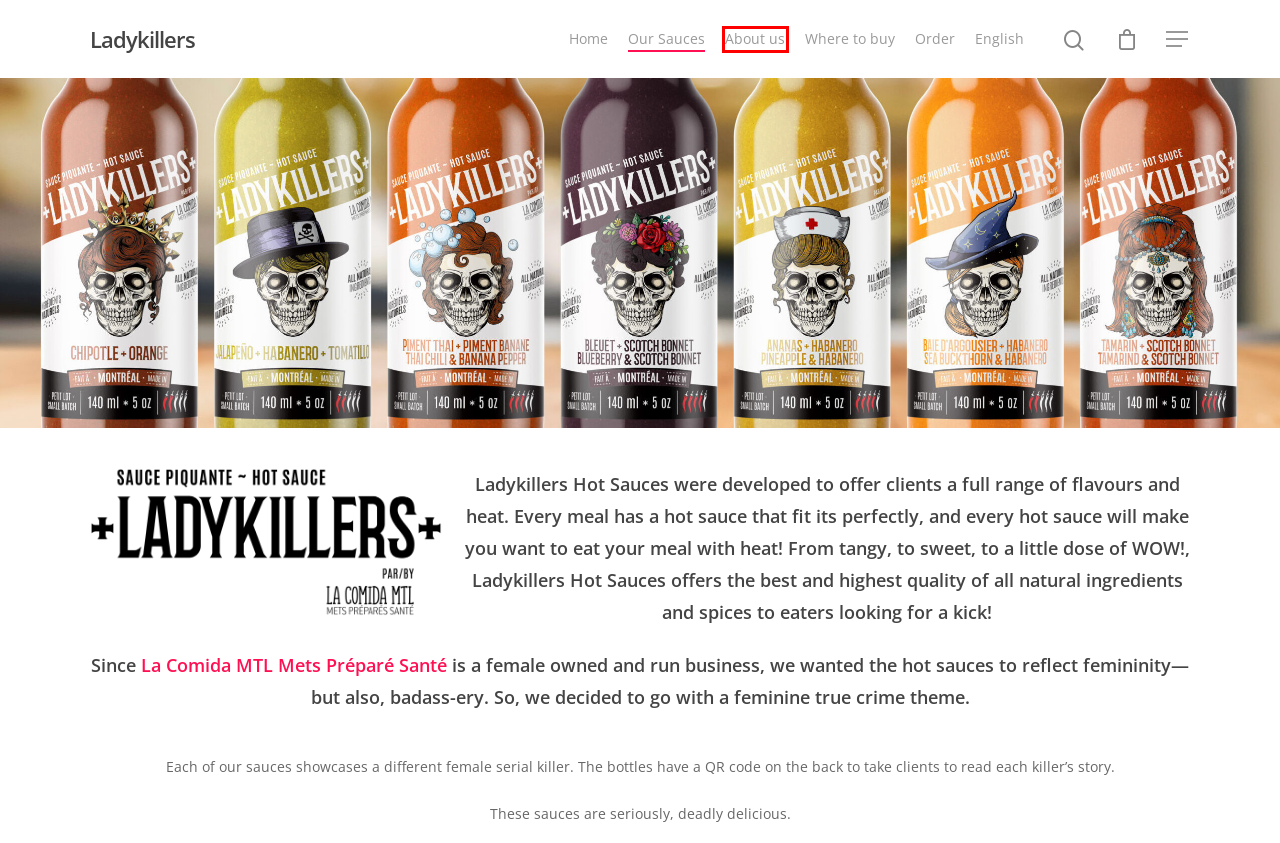You have a screenshot of a webpage where a red bounding box highlights a specific UI element. Identify the description that best matches the resulting webpage after the highlighted element is clicked. The choices are:
A. La Comida MTL | Montreal Meal Preparation - Préparation de Repas à Montréal
B. Cart – Ladykillers
C. Ladykillers – Sauce Piquante – Hot Sauce
D. Where to buy – Ladykillers
E. Jalapeño + Habanero + Tomatillo Hot Sauce – Ladykillers
F. Thai Chili + Banana Pepper Hot Sauce – Ladykillers
G. About us – Ladykillers
H. Order – Ladykillers

G